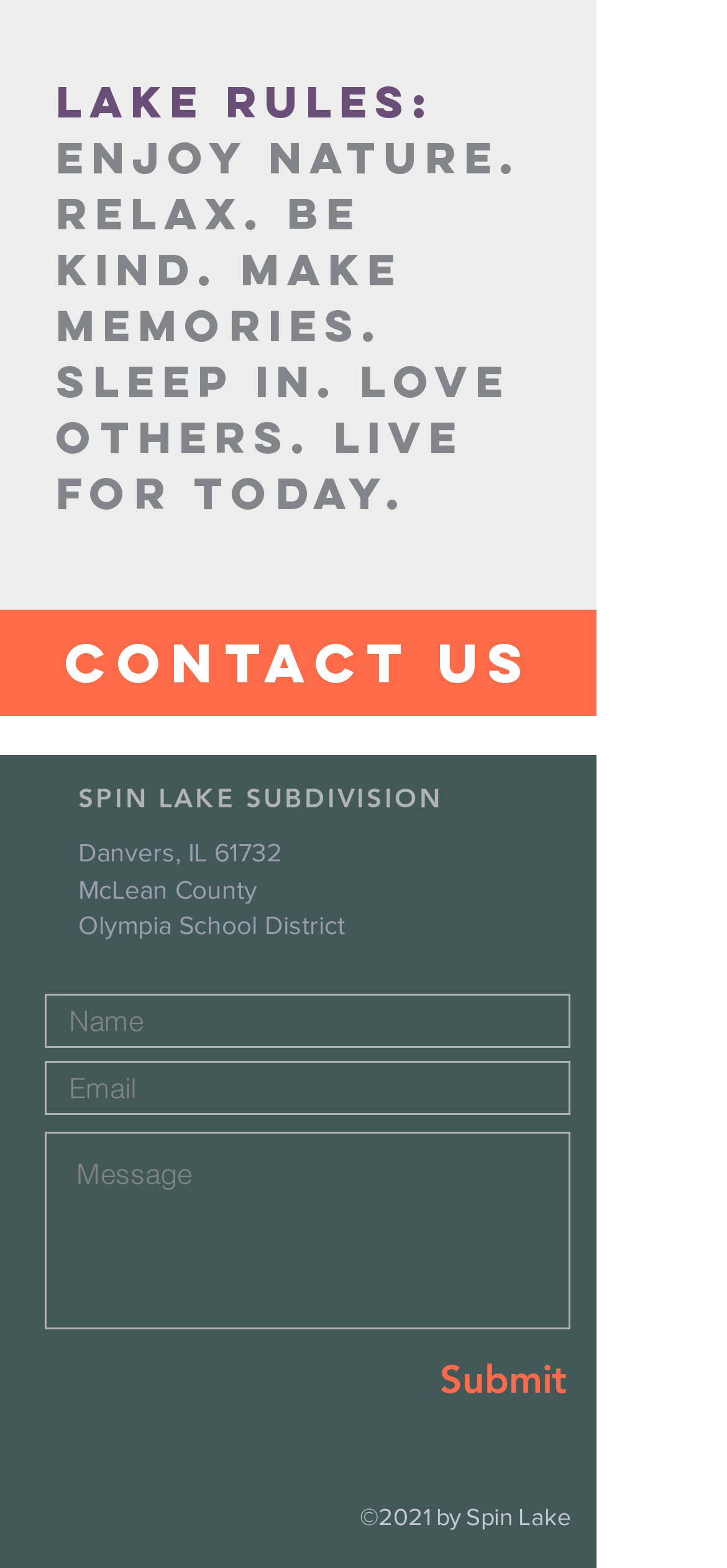Answer the question with a brief word or phrase:
What is the year of the copyright?

2021